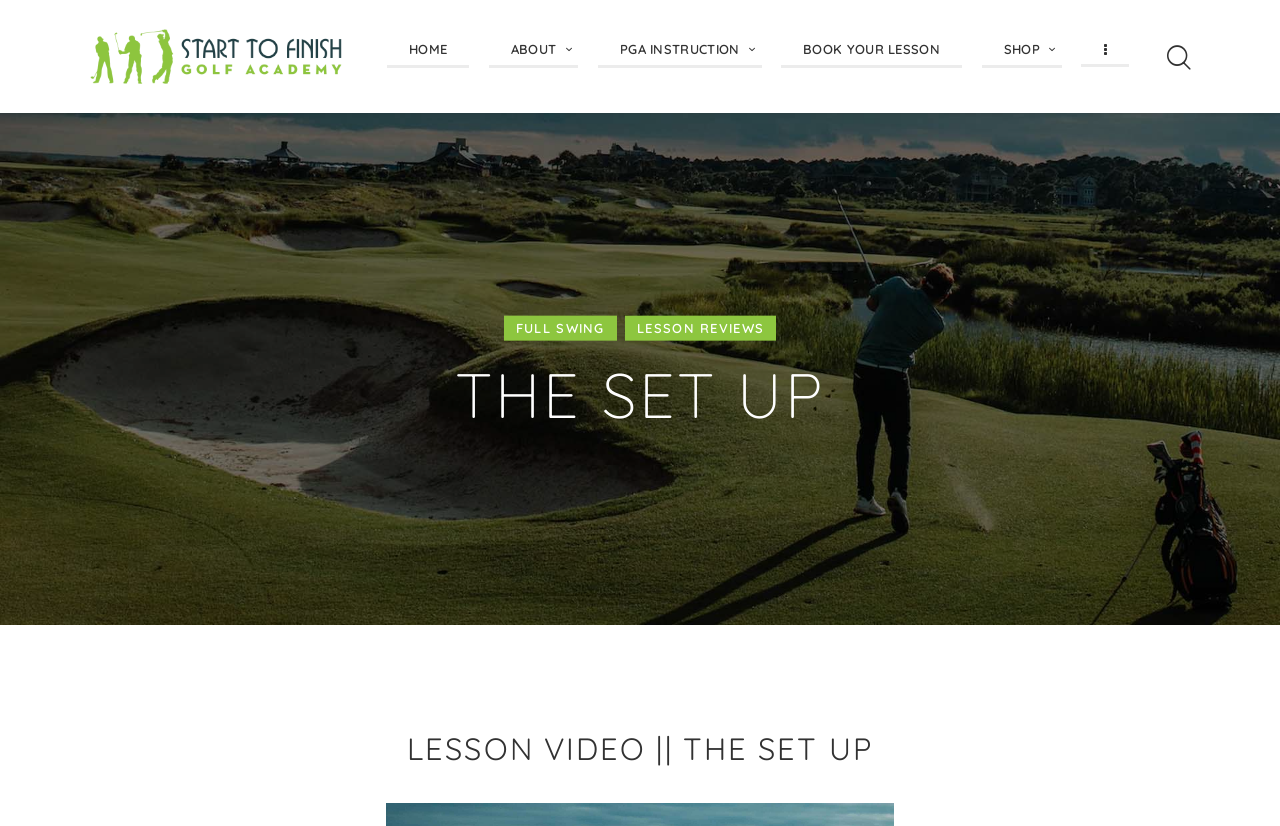What is the purpose of the 'BOOK YOUR LESSON' link? Please answer the question using a single word or phrase based on the image.

To book a lesson